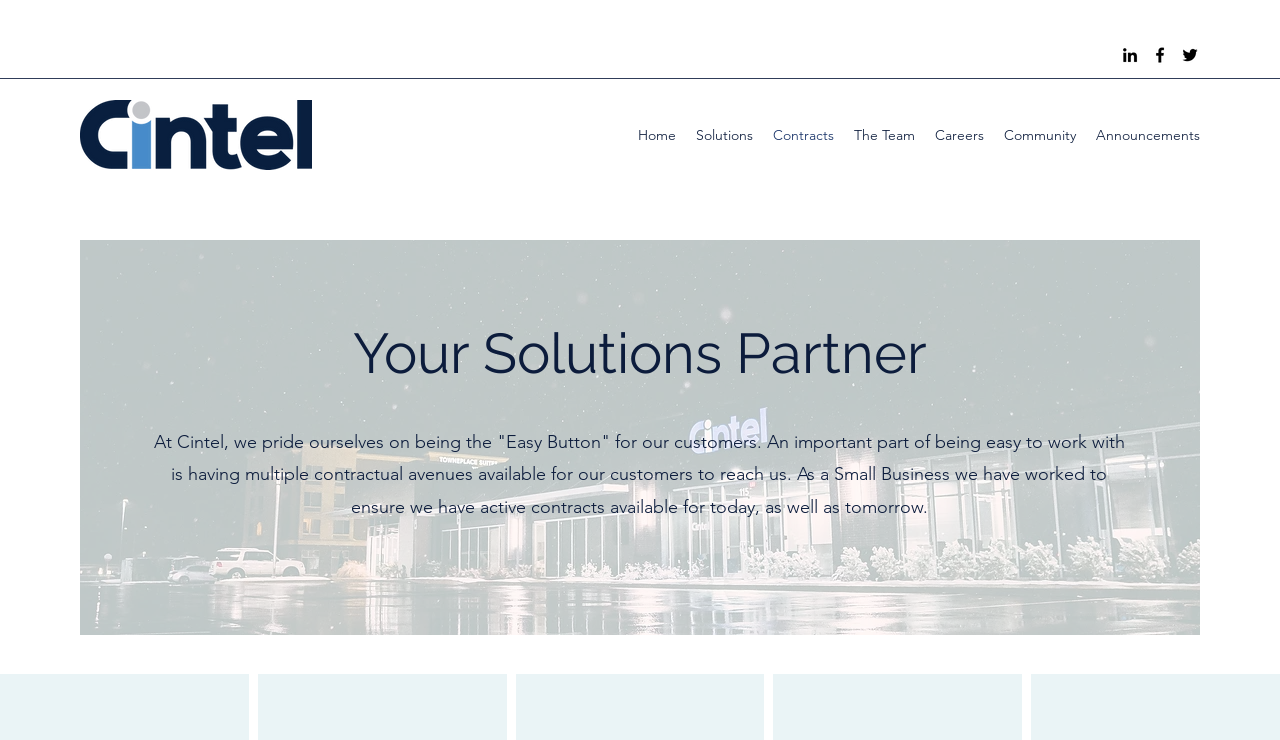How many navigation links are available?
Carefully analyze the image and provide a detailed answer to the question.

I counted the number of navigation links in the site navigation section, which includes Home, Solutions, Contracts, The Team, Careers, Community, and Announcements.